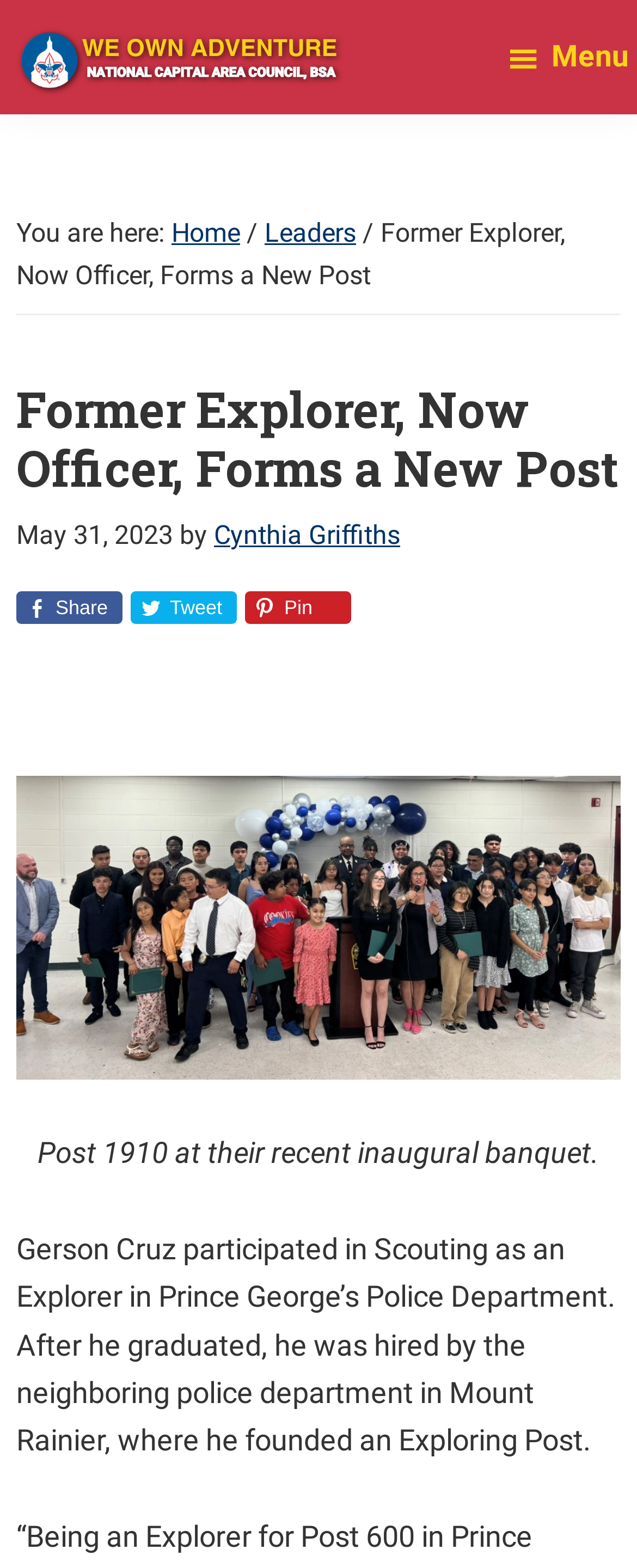Please provide a detailed answer to the question below based on the screenshot: 
What is the name of the author of the article?

I found this answer by reading the text in the webpage, specifically the sentence 'by Cynthia Griffiths'.